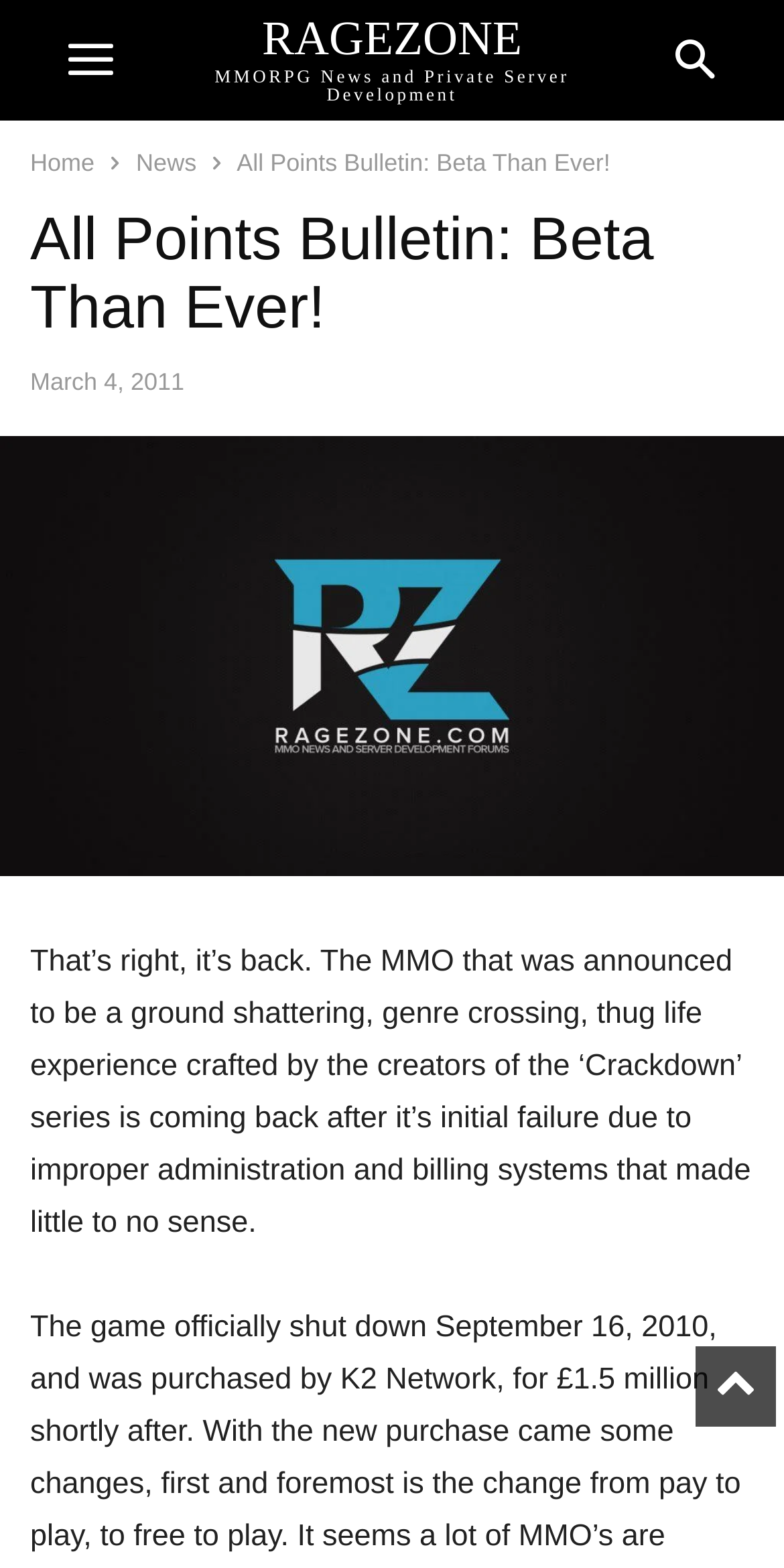What is the name of the MMORPG?
Look at the image and answer the question using a single word or phrase.

All Points Bulletin